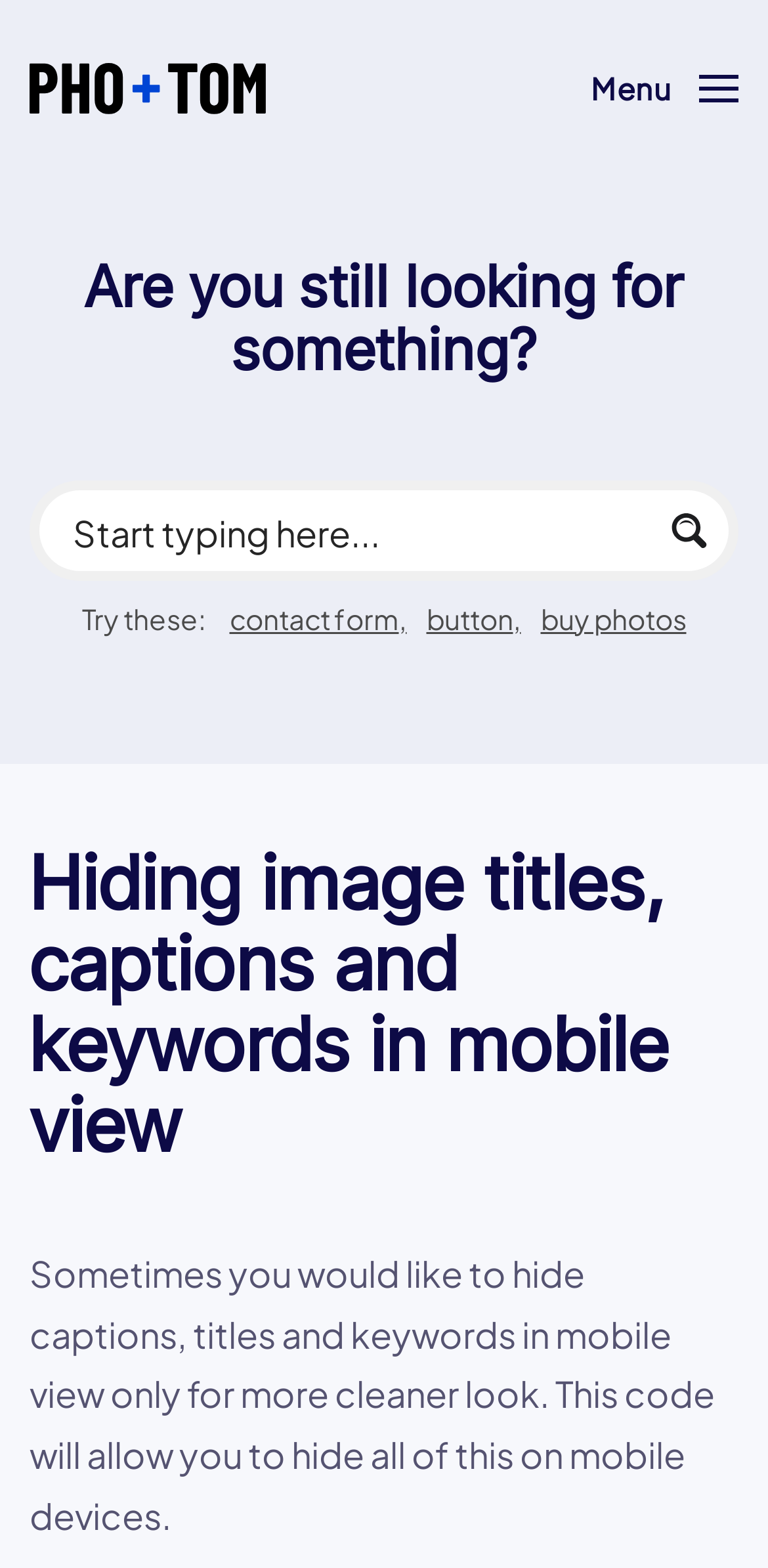Using the format (top-left x, top-left y, bottom-right x, bottom-right y), provide the bounding box coordinates for the described UI element. All values should be floating point numbers between 0 and 1: button

[0.555, 0.376, 0.678, 0.411]